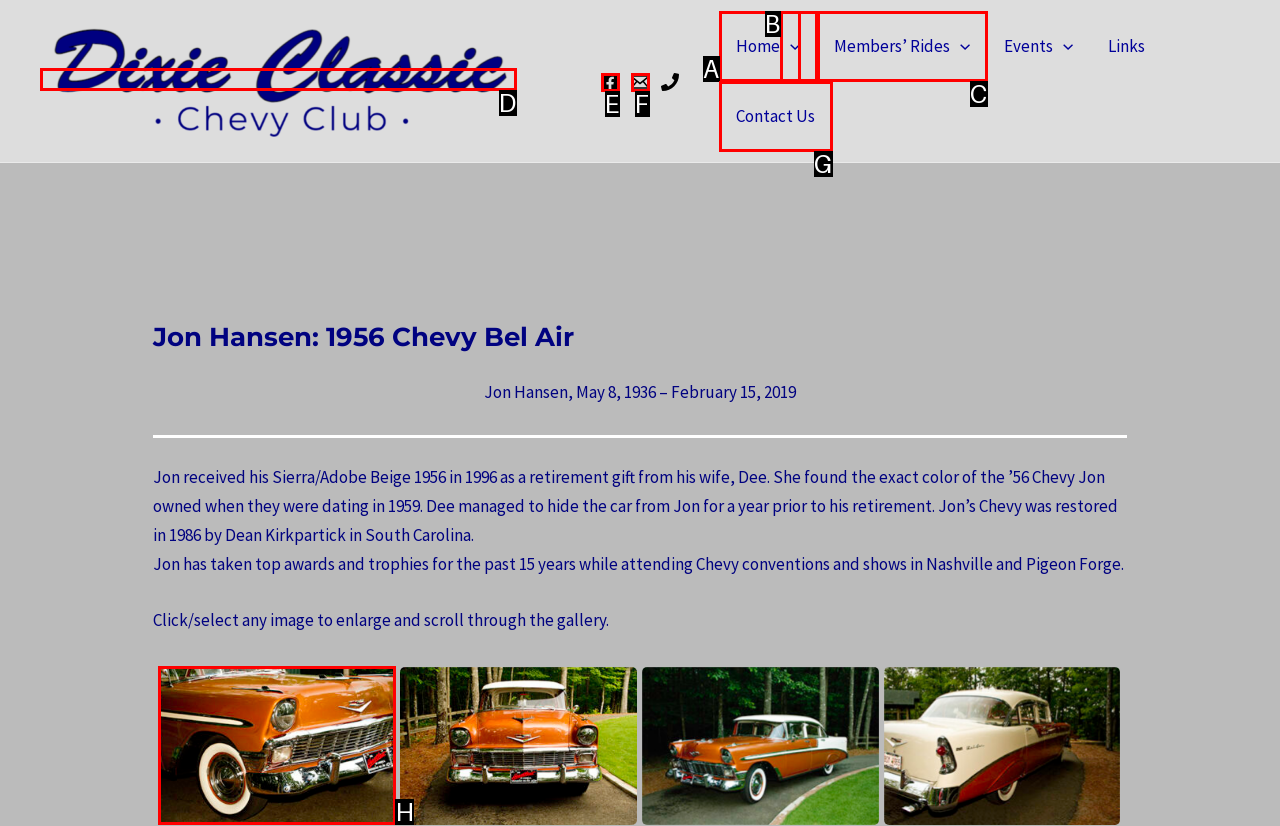Indicate which lettered UI element to click to fulfill the following task: Enlarge HansenJon_FrtFender image
Provide the letter of the correct option.

H